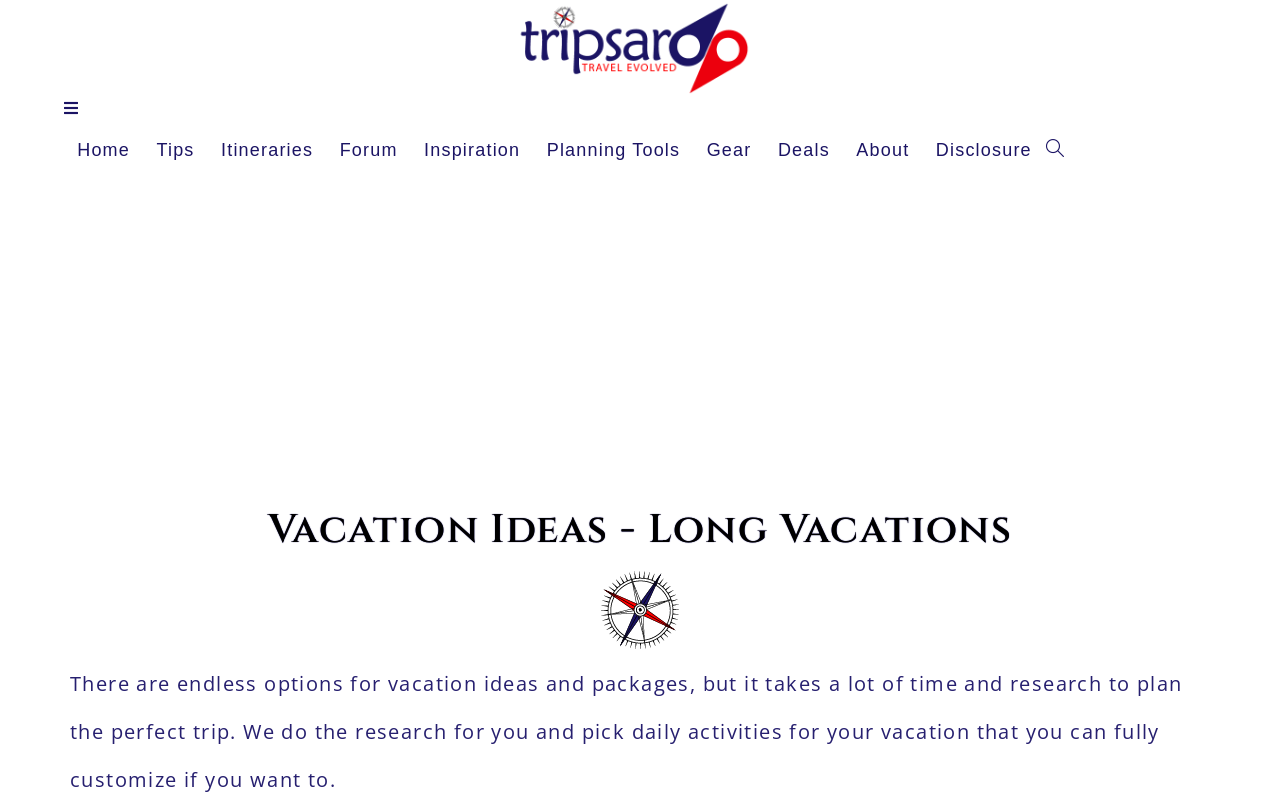What is the website's main theme?
Could you answer the question with a detailed and thorough explanation?

Based on the webpage's content, including the logo 'TripsaRoo Travel and Vacation' and the text 'Vacation Ideas - Long Vacations', it is clear that the website's main theme is travel and vacation.